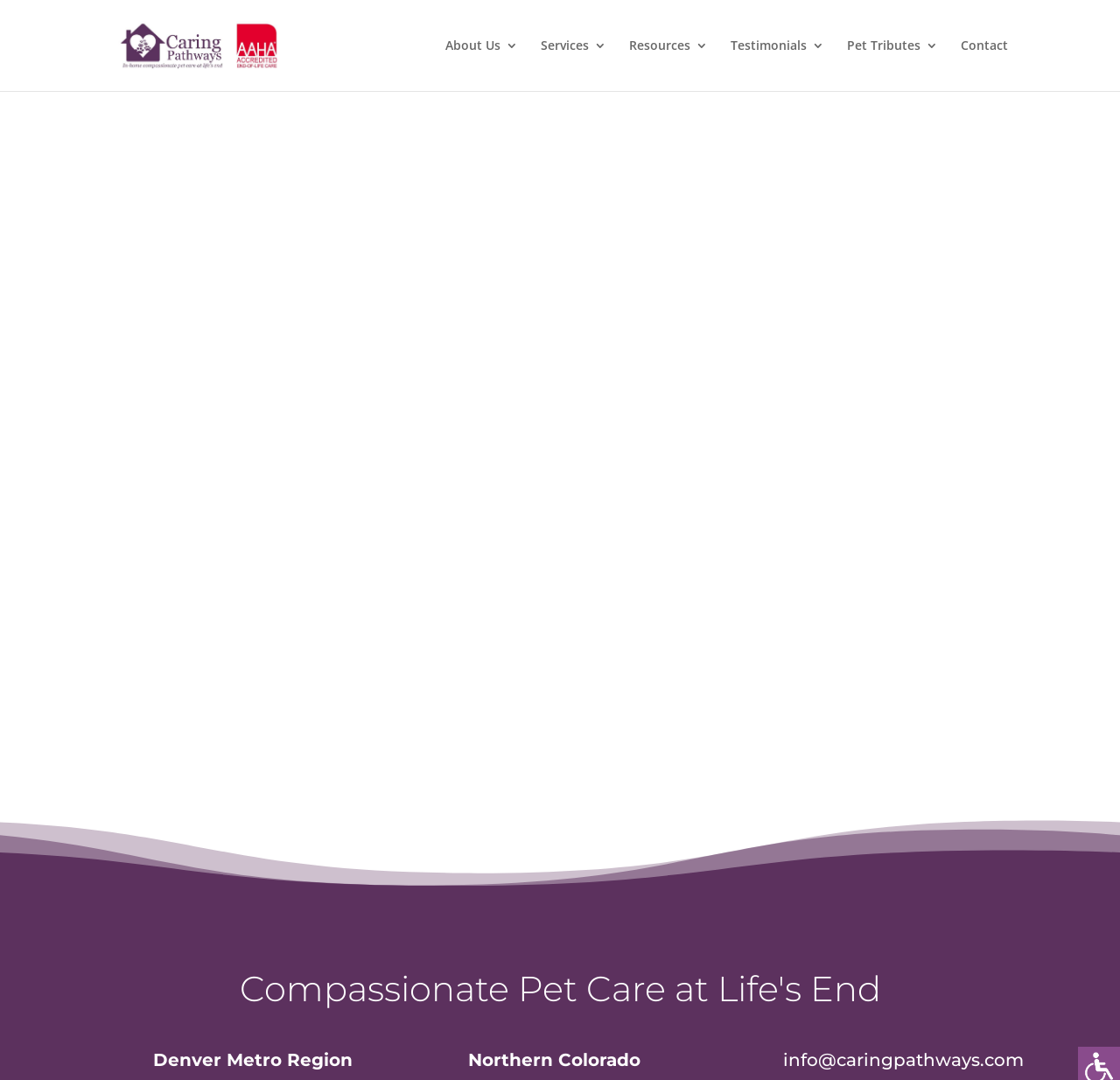What is the reason for Bea's passing?
Based on the visual content, answer with a single word or a brief phrase.

Seizures